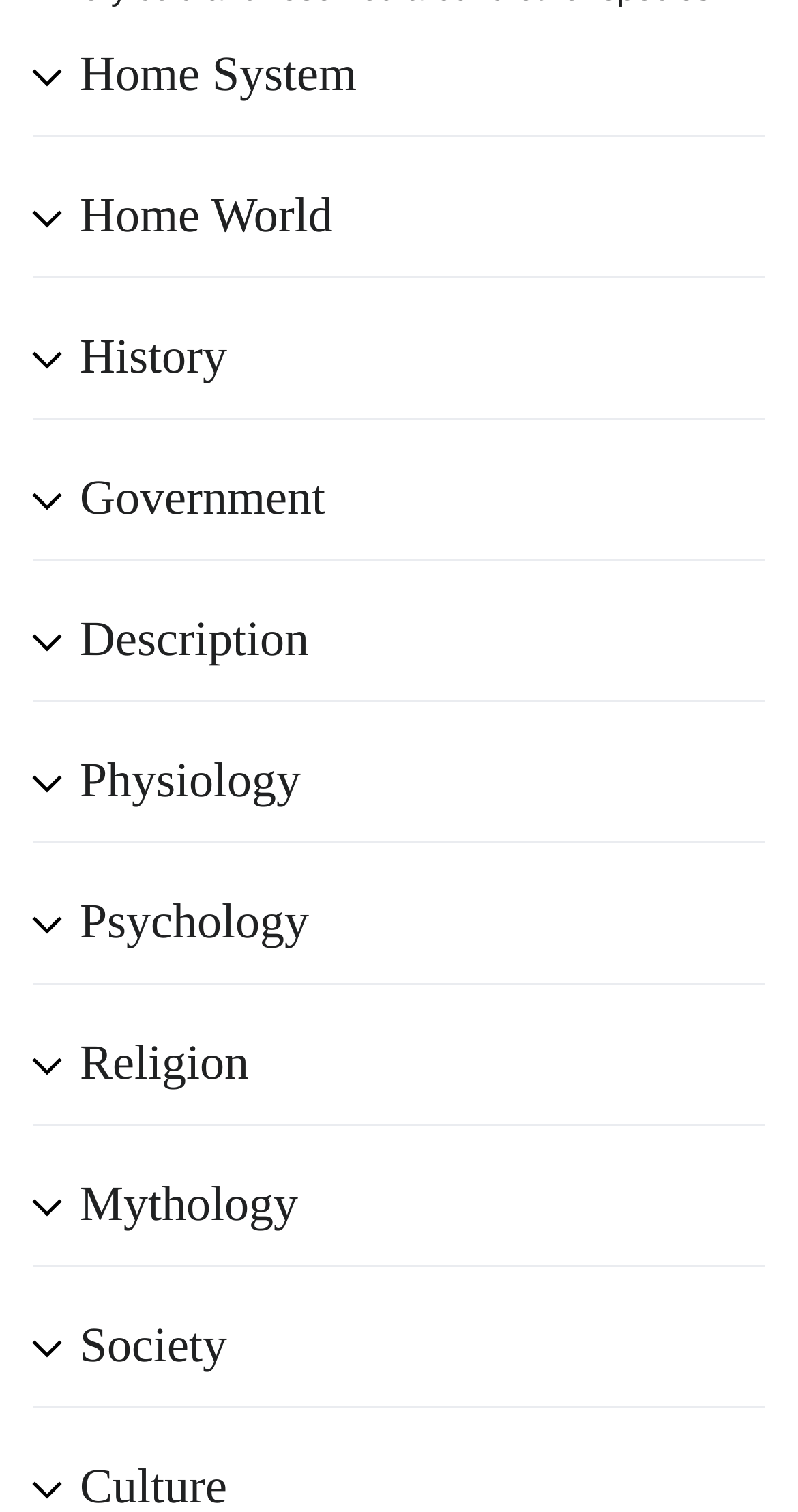Please specify the bounding box coordinates in the format (top-left x, top-left y, bottom-right x, bottom-right y), with all values as floating point numbers between 0 and 1. Identify the bounding box of the UI element described by: Home System

[0.1, 0.03, 0.959, 0.073]